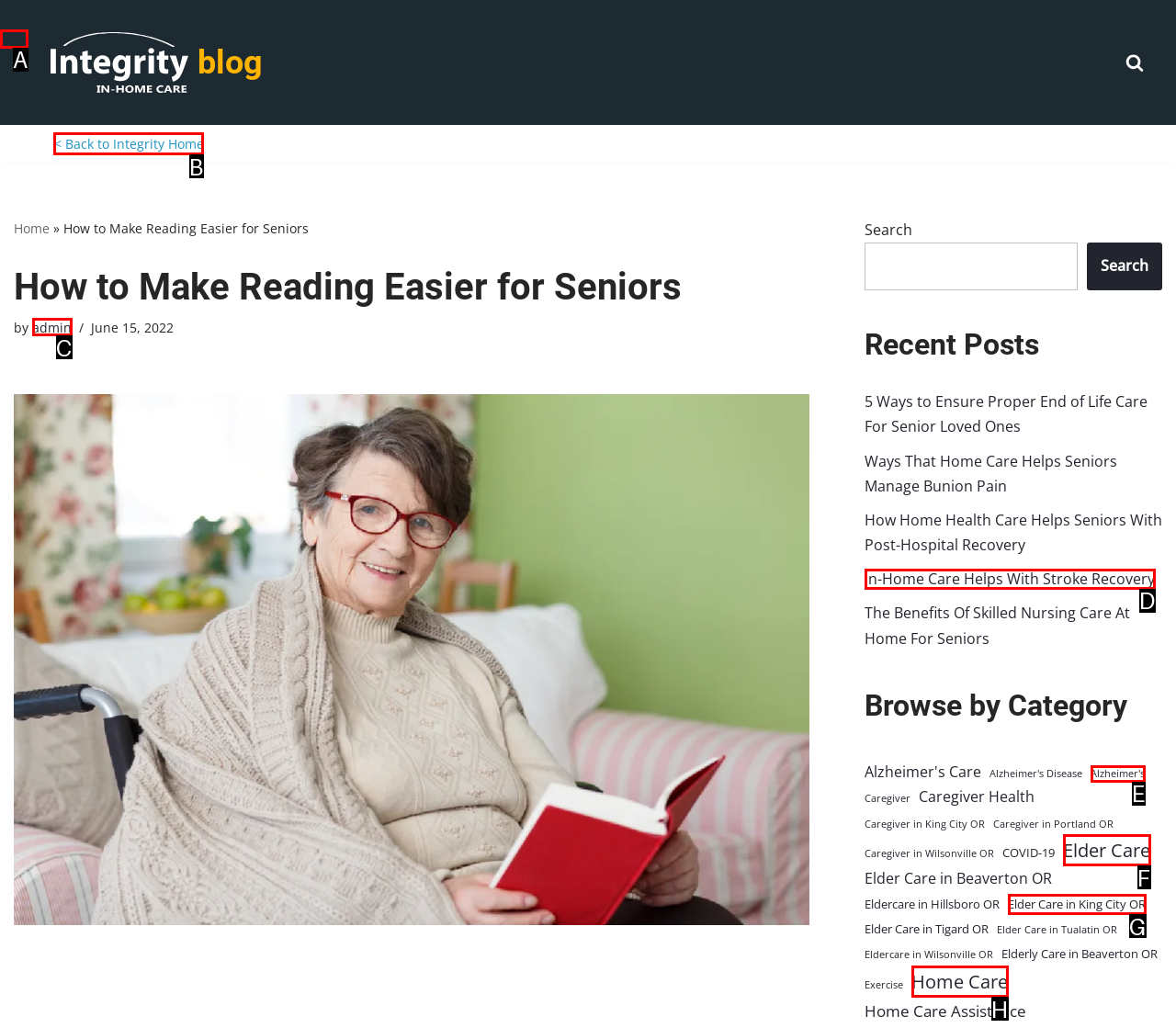Tell me which letter corresponds to the UI element that will allow you to Go back to Integrity Home. Answer with the letter directly.

B